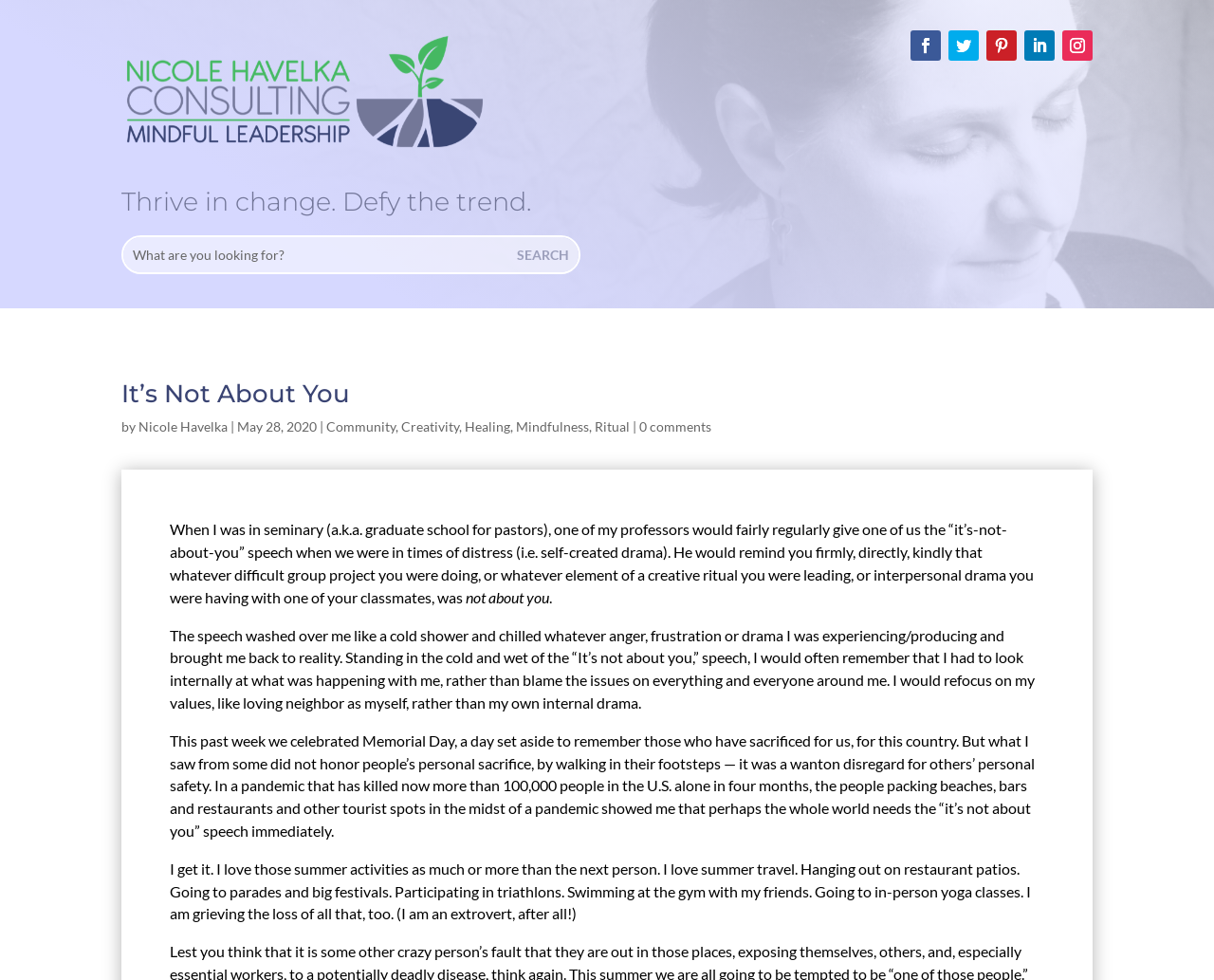Determine the bounding box coordinates of the clickable element to achieve the following action: 'Go to the Community page'. Provide the coordinates as four float values between 0 and 1, formatted as [left, top, right, bottom].

[0.269, 0.427, 0.326, 0.444]